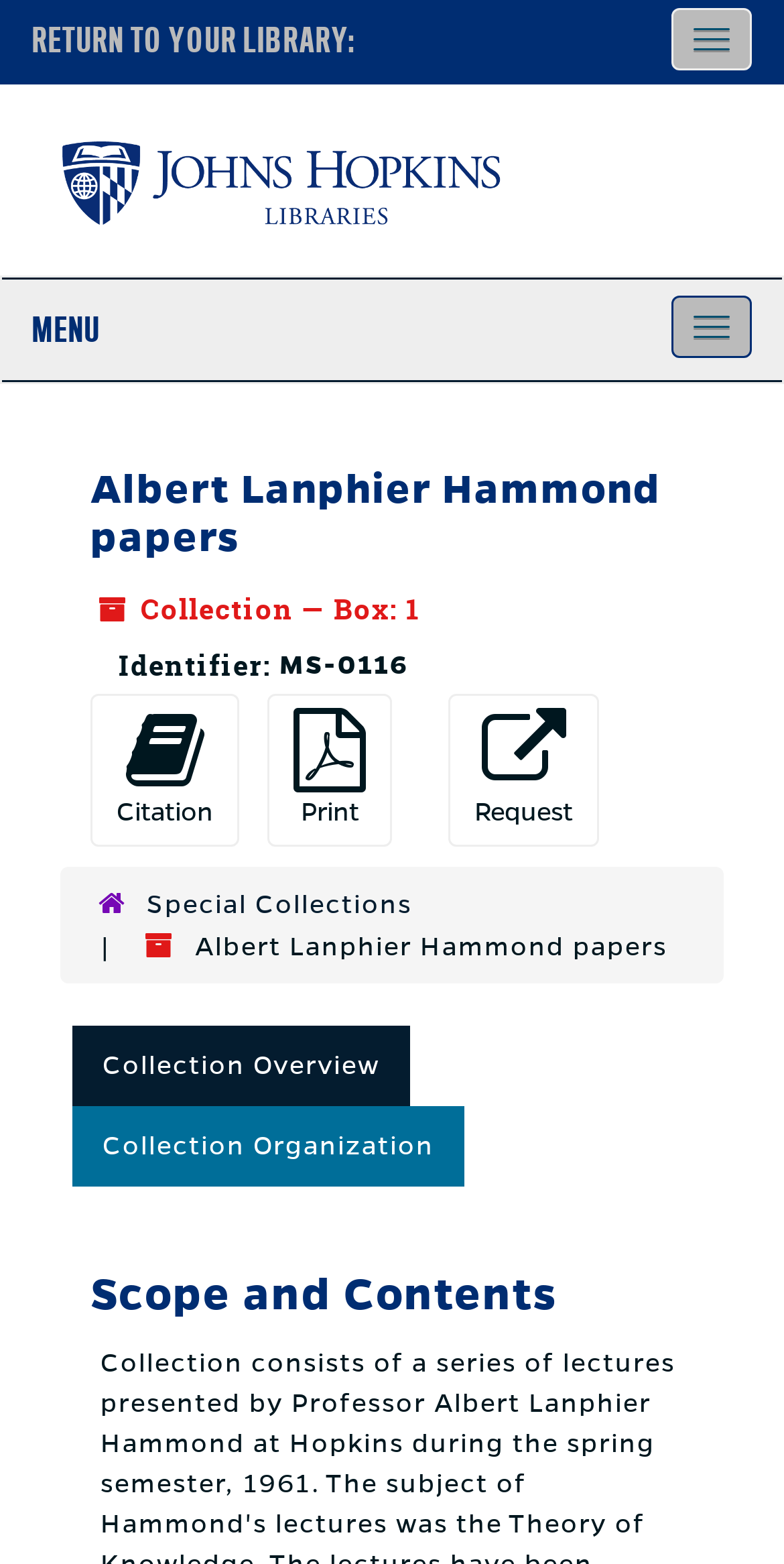Specify the bounding box coordinates of the area that needs to be clicked to achieve the following instruction: "Print the collection".

[0.341, 0.444, 0.5, 0.542]